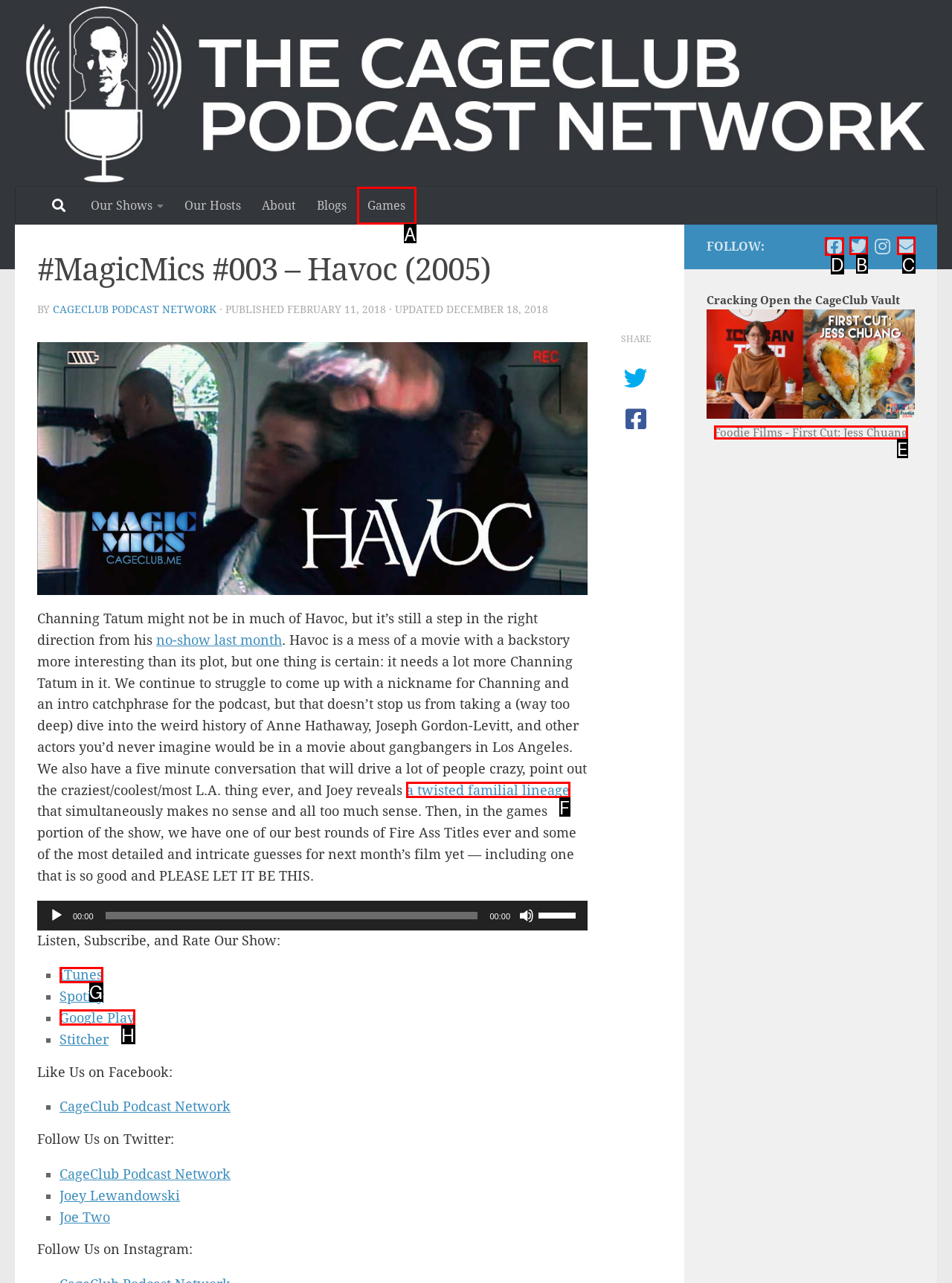Determine which element should be clicked for this task: Follow CageClub Podcast Network on Facebook
Answer with the letter of the selected option.

D